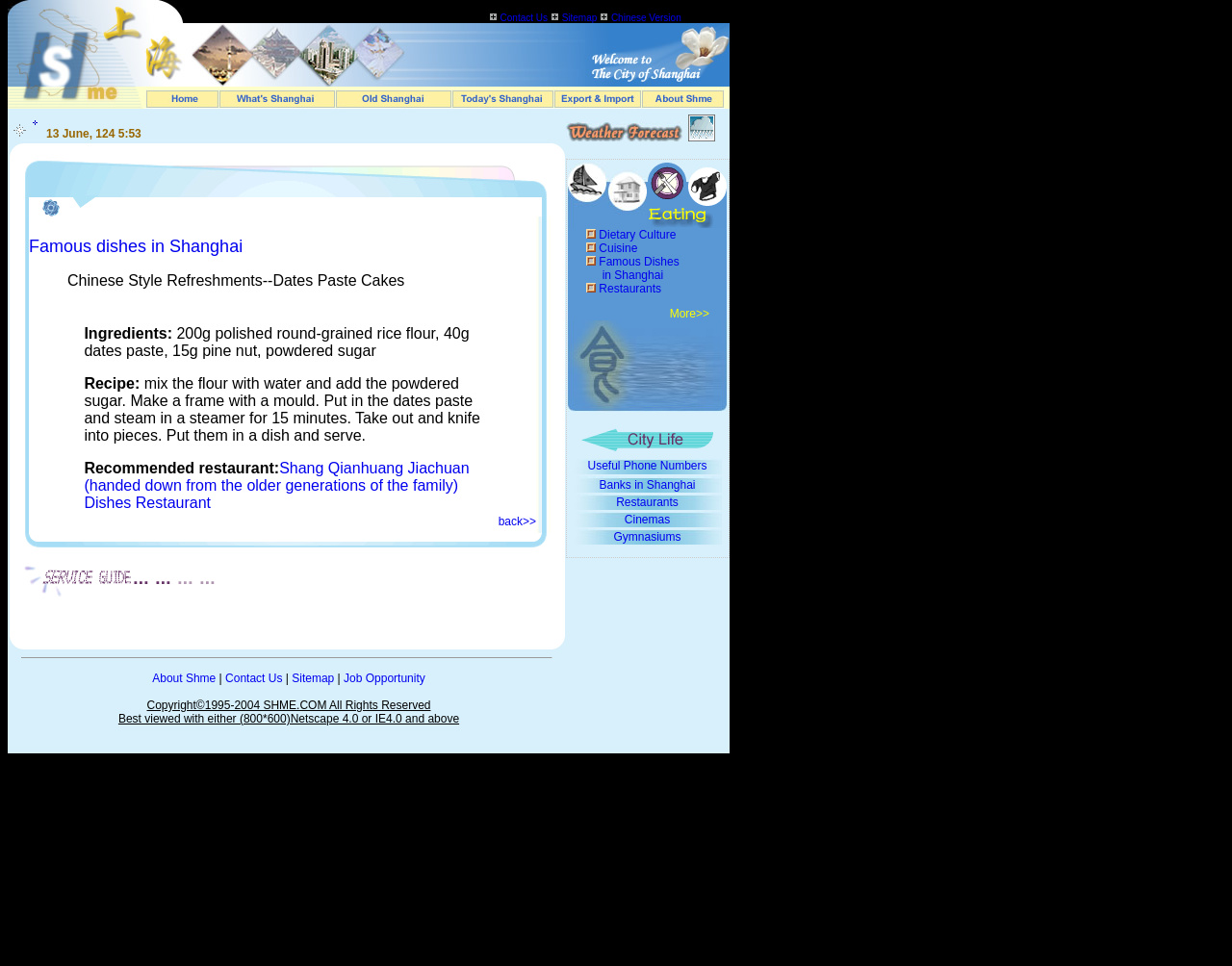Using the provided element description: "Restaurants", identify the bounding box coordinates. The coordinates should be four floats between 0 and 1 in the order [left, top, right, bottom].

[0.486, 0.292, 0.537, 0.306]